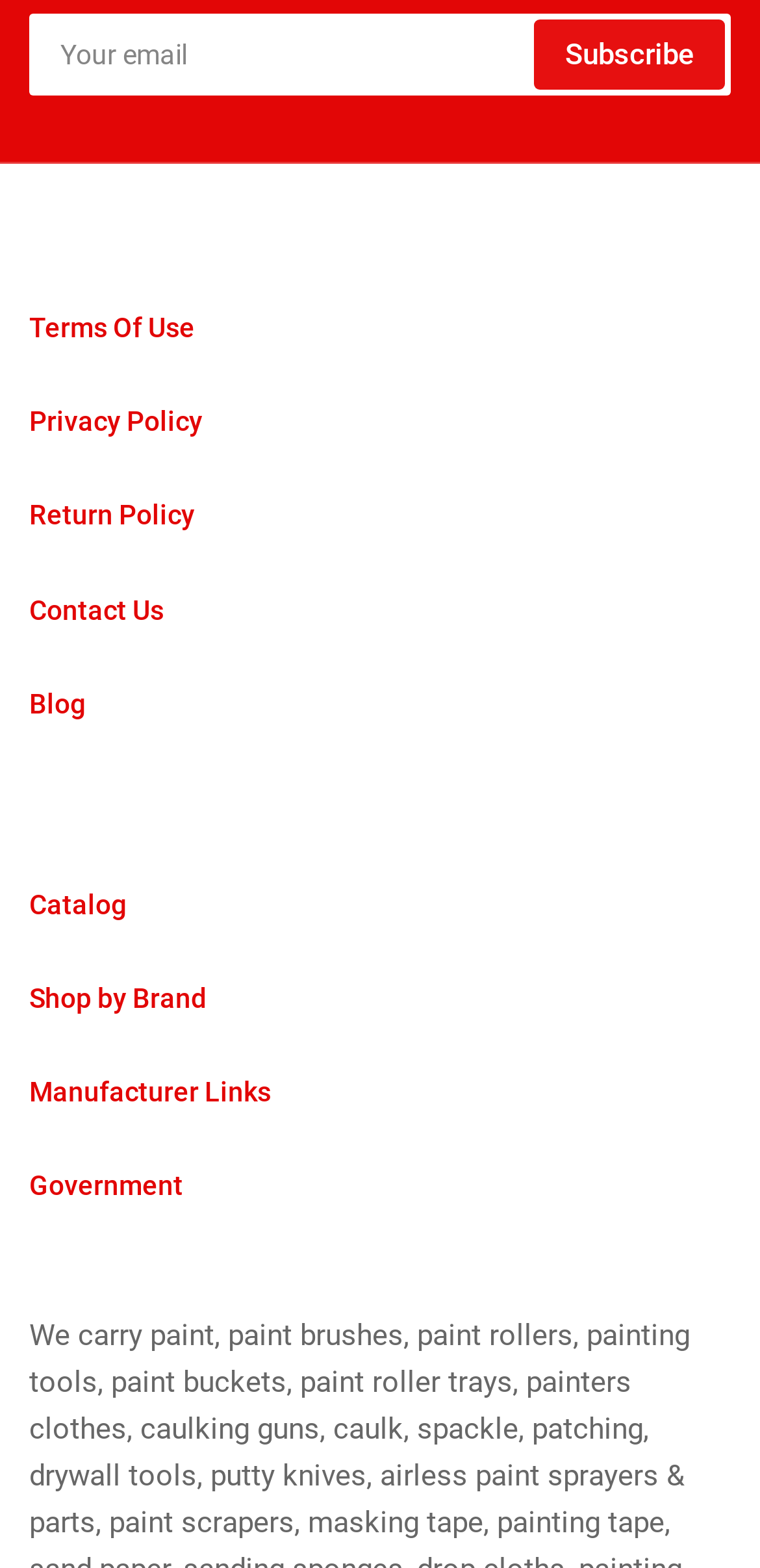Using the provided element description: "Shop by Brand", determine the bounding box coordinates of the corresponding UI element in the screenshot.

[0.038, 0.627, 0.272, 0.647]